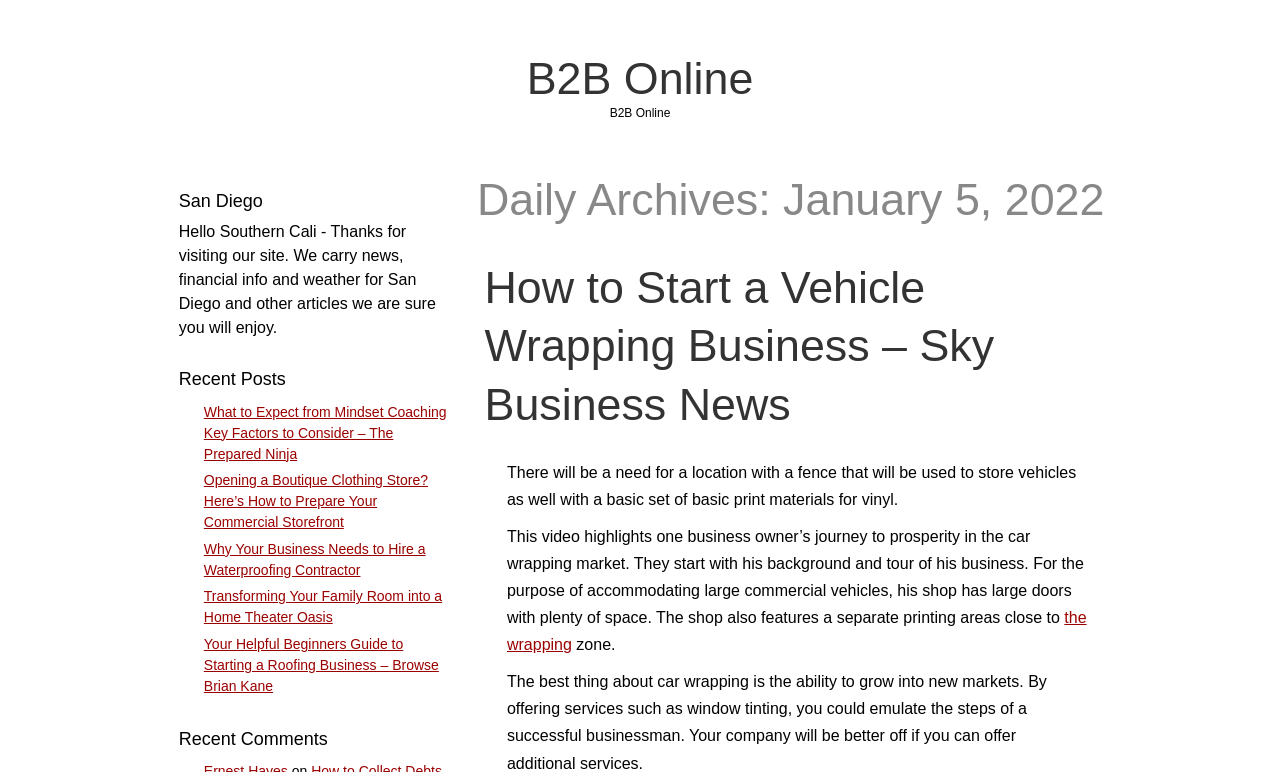Please identify the bounding box coordinates of the area I need to click to accomplish the following instruction: "Read 'There will be a need for a location with a fence that will be used to store vehicles as well with a basic set of basic print materials for vinyl.'".

[0.396, 0.6, 0.841, 0.658]